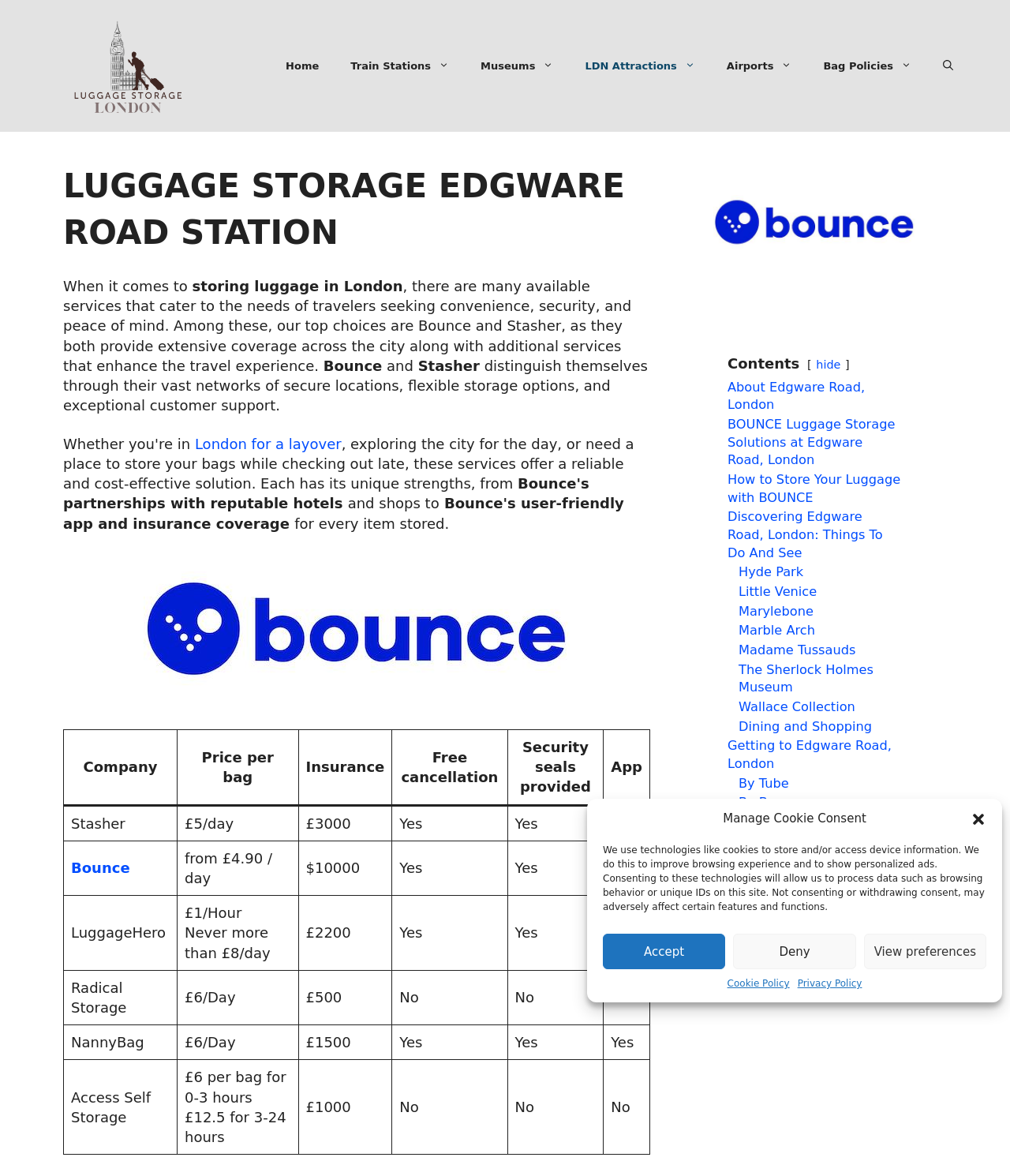Determine the bounding box coordinates of the element's region needed to click to follow the instruction: "Click on the 'Luggage Storage London' link". Provide these coordinates as four float numbers between 0 and 1, formatted as [left, top, right, bottom].

[0.041, 0.048, 0.212, 0.062]